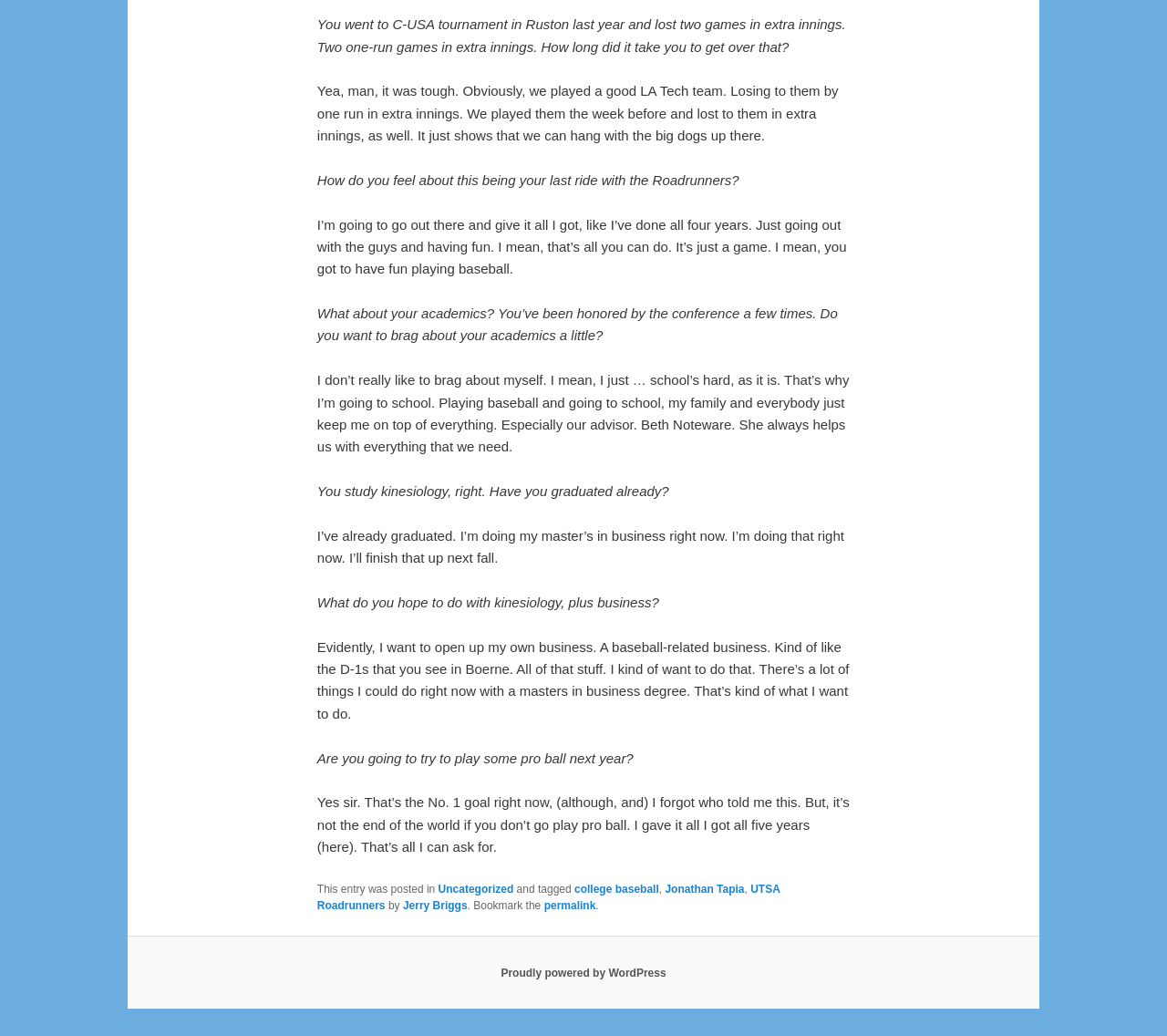Provide the bounding box coordinates of the UI element this sentence describes: "Proudly powered by WordPress".

[0.429, 0.933, 0.571, 0.945]